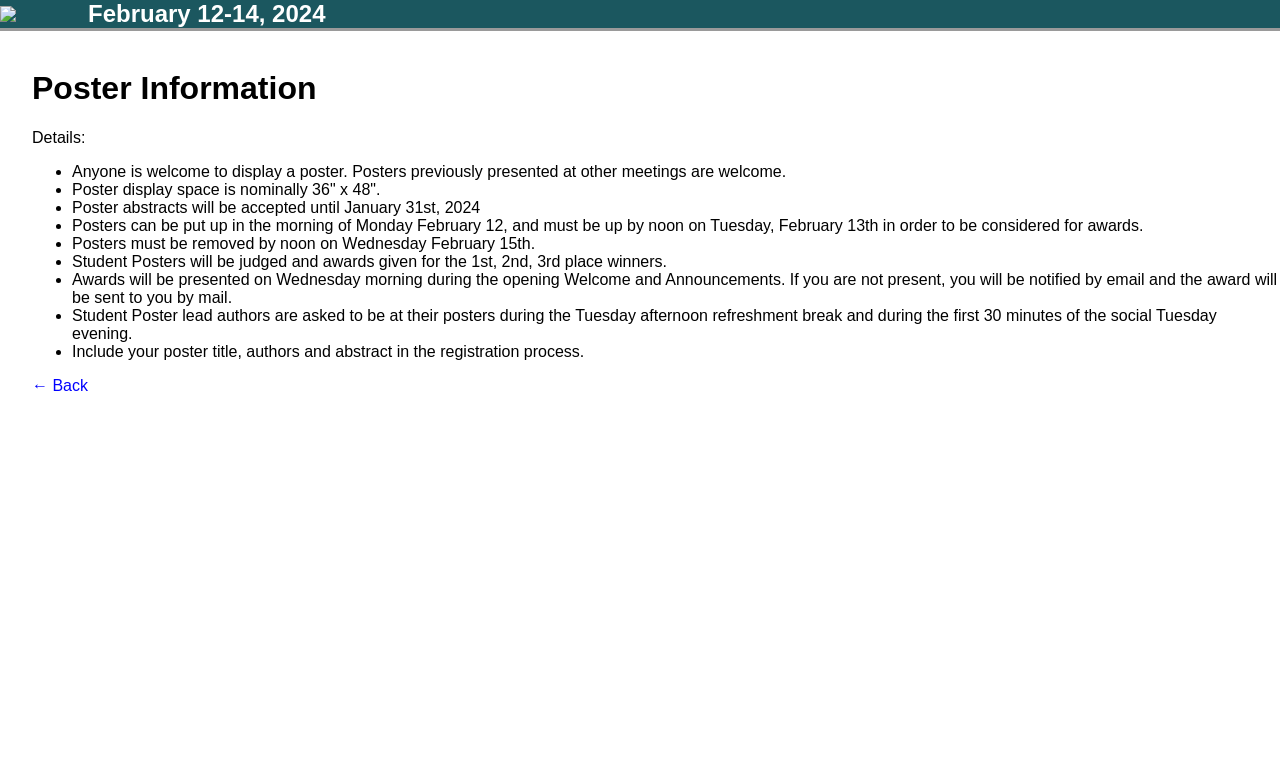Give a complete and precise description of the webpage's appearance.

The webpage is about the SoyBean Breeders Workshop Poster Information. At the top-left corner, there is a small image and a link. Below them, the date "February 12-14, 2024" is displayed prominently. The main content of the page is divided into sections, with a heading "Poster Information" at the top.

Under the heading, there is a section with the title "Details:" followed by a list of bullet points. The list contains information about the poster display, including the size of the display space, the deadline for submitting poster abstracts, and the rules for setting up and removing posters. There are also details about the judging and awards for student posters, including the presentation of awards and the requirements for student poster lead authors.

At the bottom of the page, there is a link "← Back" that allows users to navigate back to the previous page. Overall, the webpage provides detailed information about the poster display and related activities at the SoyBean Breeders Workshop.